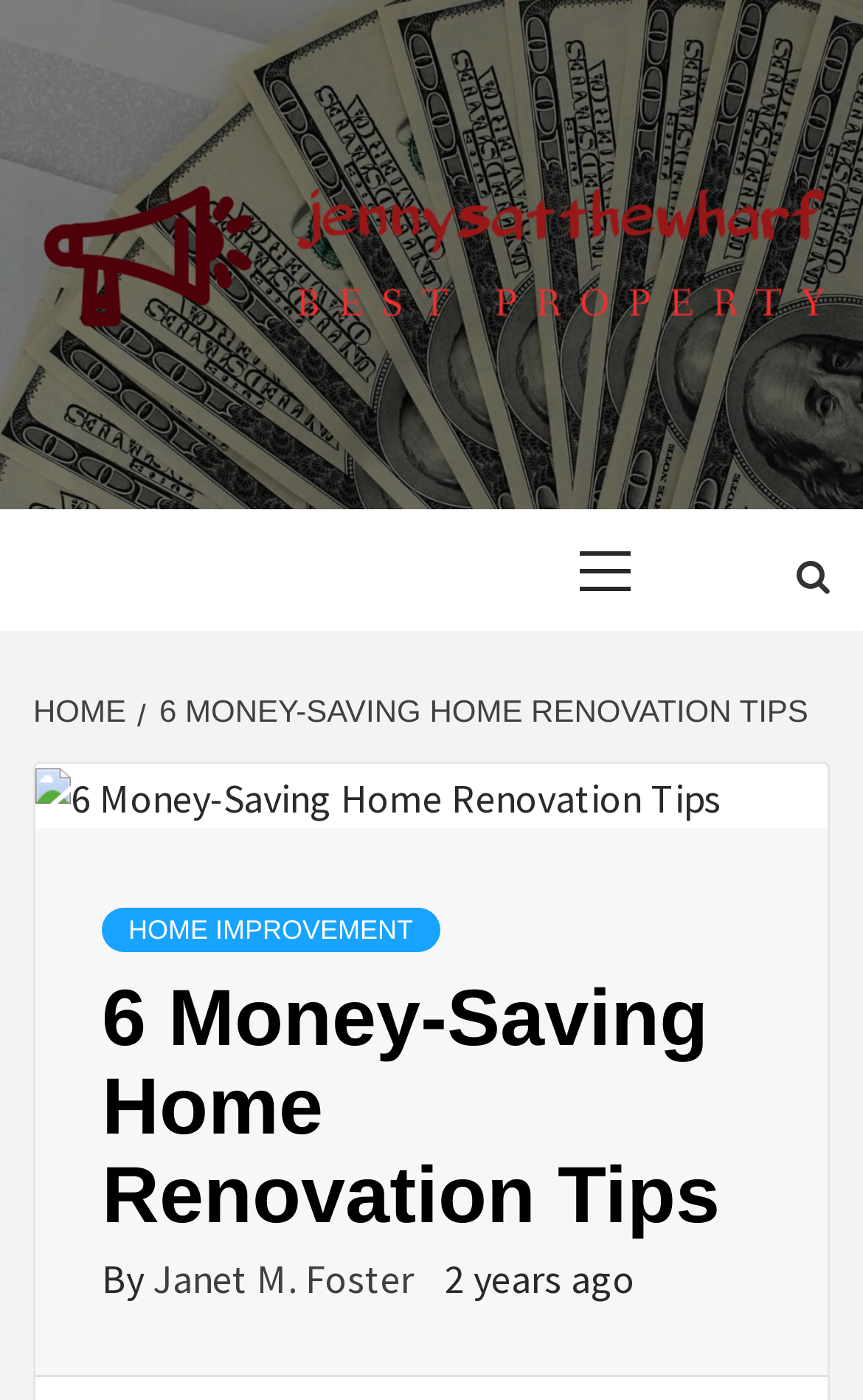Who is the author of the article?
Identify the answer in the screenshot and reply with a single word or phrase.

Janet M. Foster